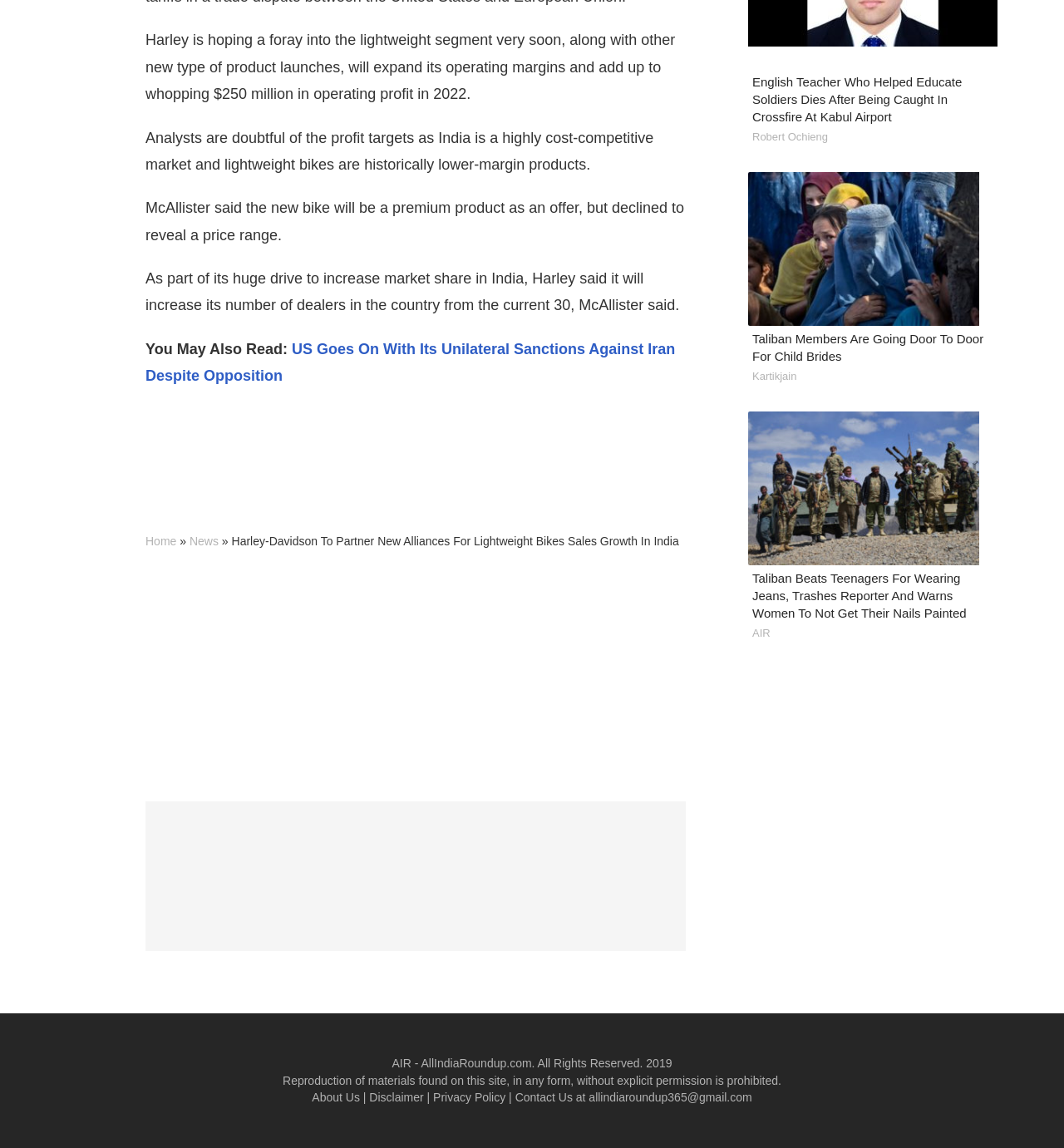Determine the bounding box coordinates of the UI element described by: "Privacy Policy".

[0.407, 0.95, 0.475, 0.962]